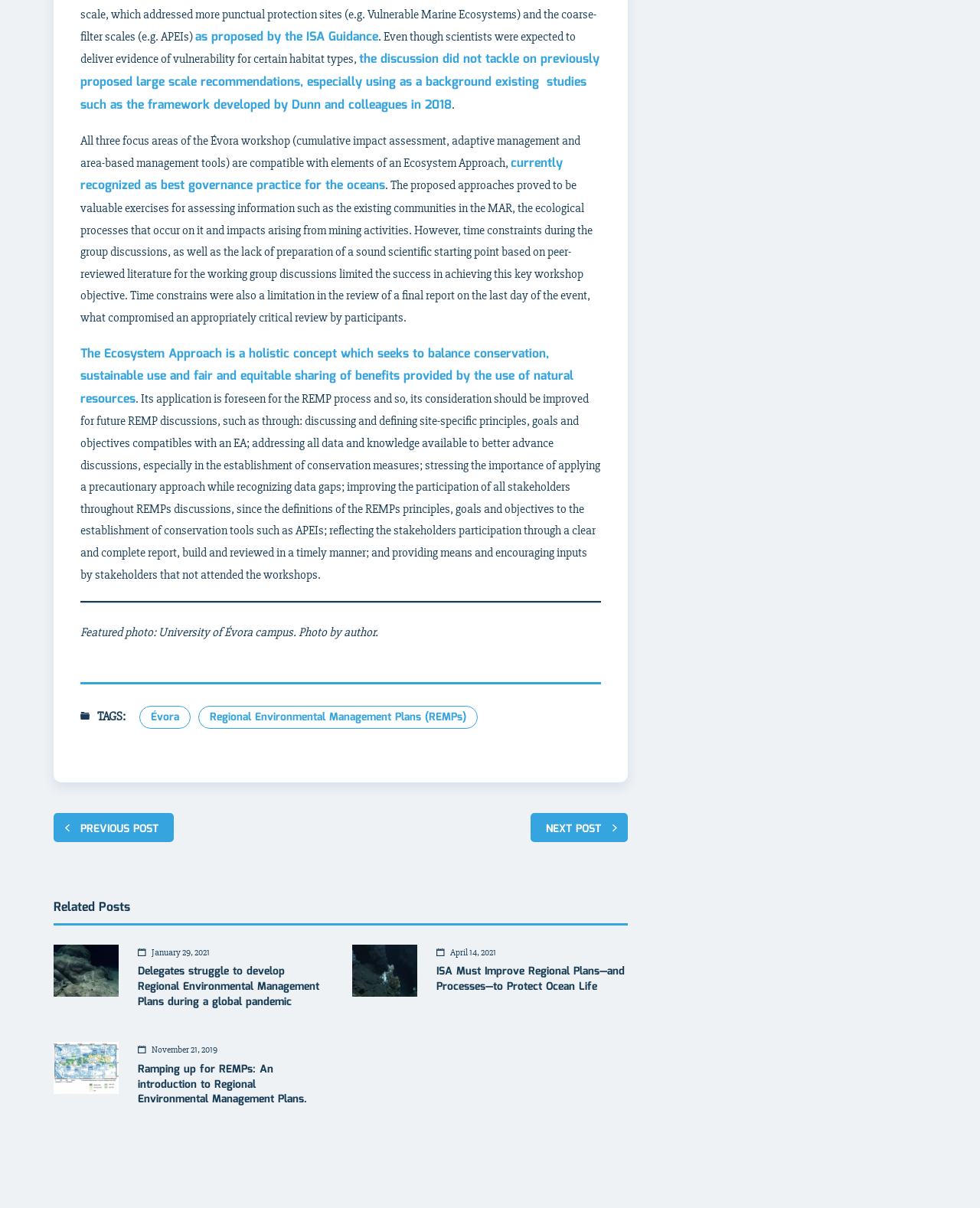What is the purpose of the Ecosystem Approach?
Using the image as a reference, answer the question in detail.

I found the answer by reading the link text 'The Ecosystem Approach is a holistic concept which seeks to balance conservation, sustainable use and fair and equitable sharing of benefits provided by the use of natural resources' which explains the purpose of the Ecosystem Approach.